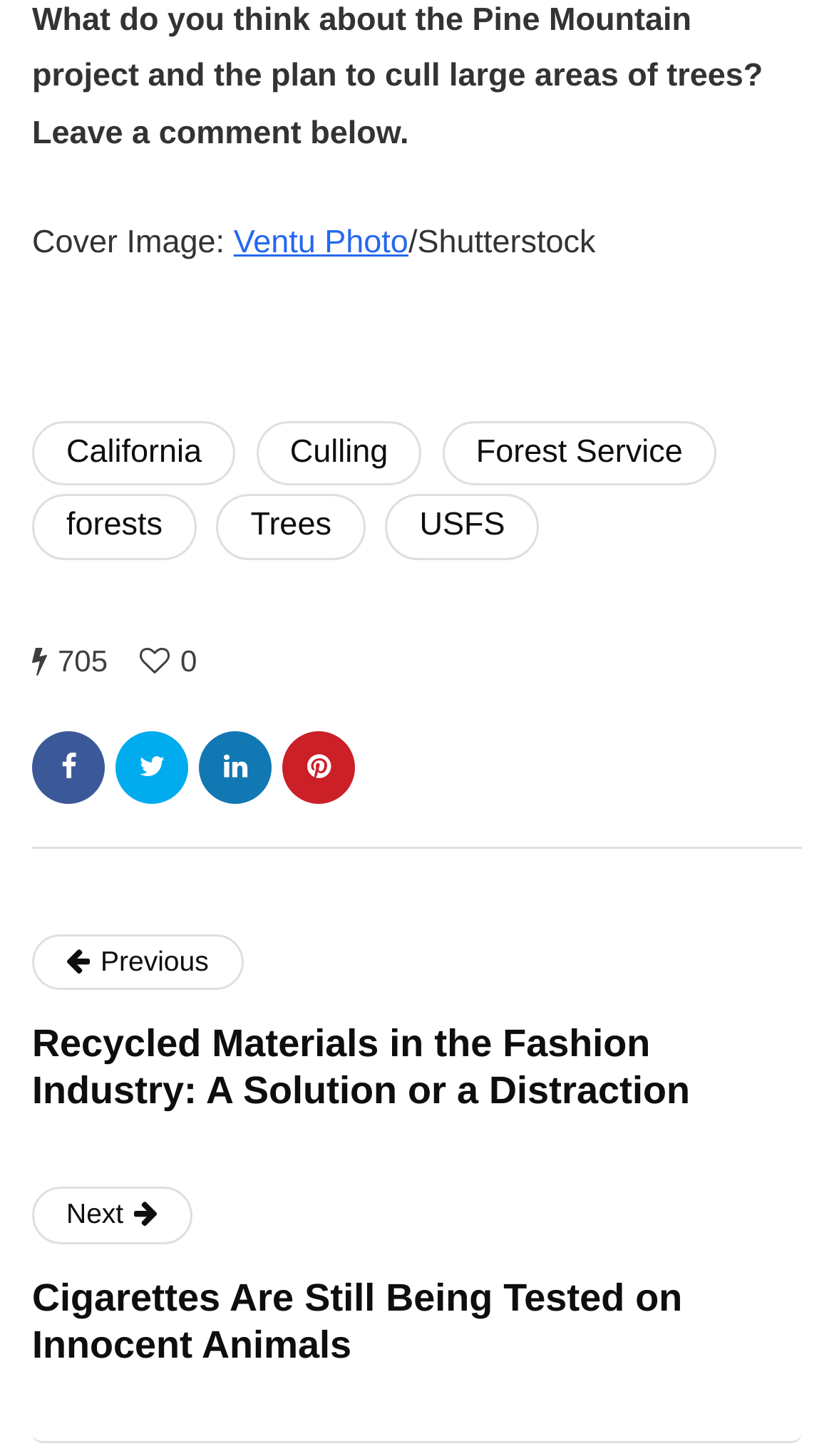Locate the bounding box coordinates of the area to click to fulfill this instruction: "View the previous article about Recycled Materials in the Fashion Industry". The bounding box should be presented as four float numbers between 0 and 1, in the order [left, top, right, bottom].

[0.038, 0.647, 0.962, 0.771]